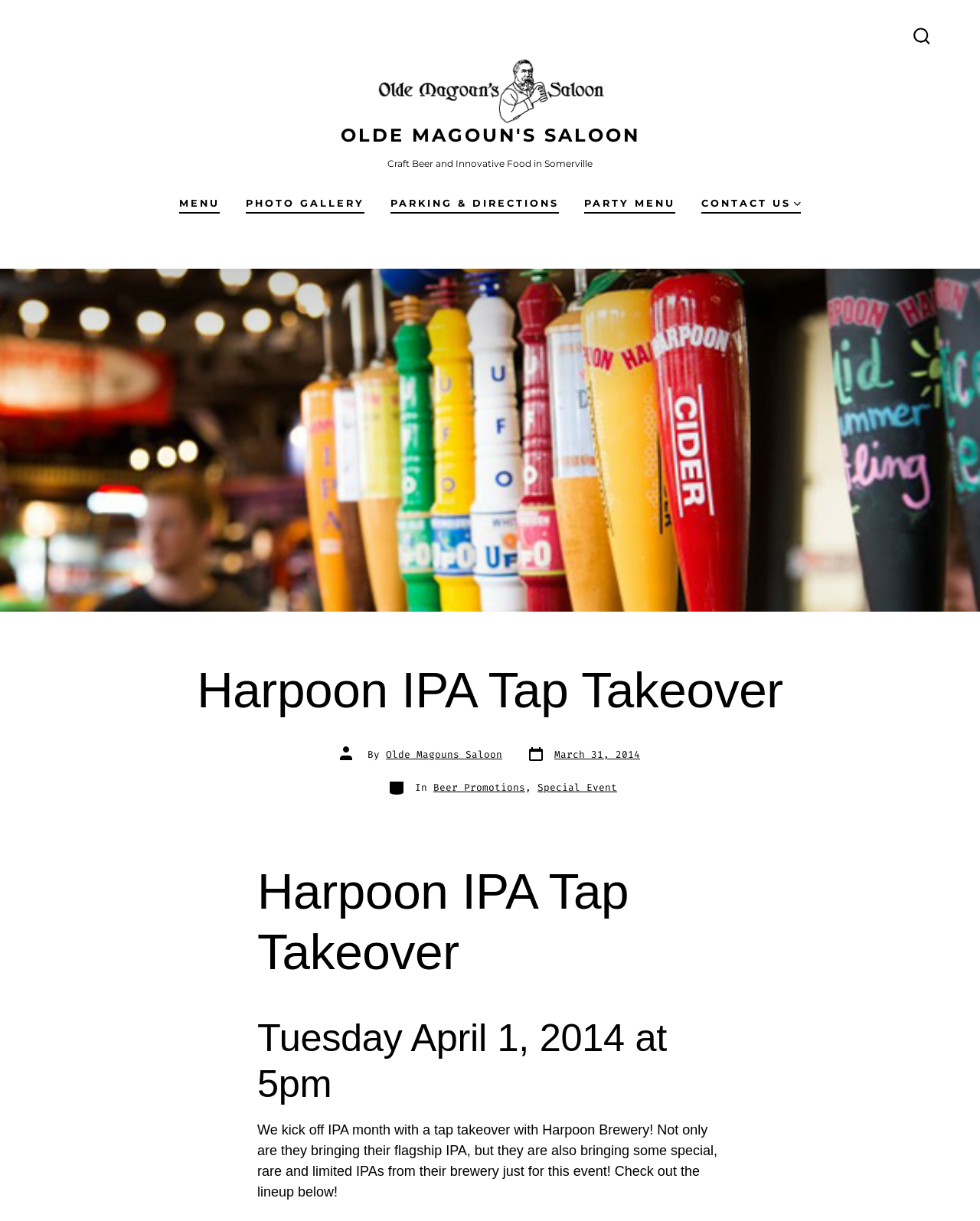Identify the bounding box coordinates of the clickable region required to complete the instruction: "Read more about Harpoon IPA Tap Takeover". The coordinates should be given as four float numbers within the range of 0 and 1, i.e., [left, top, right, bottom].

[0.262, 0.706, 0.738, 0.805]